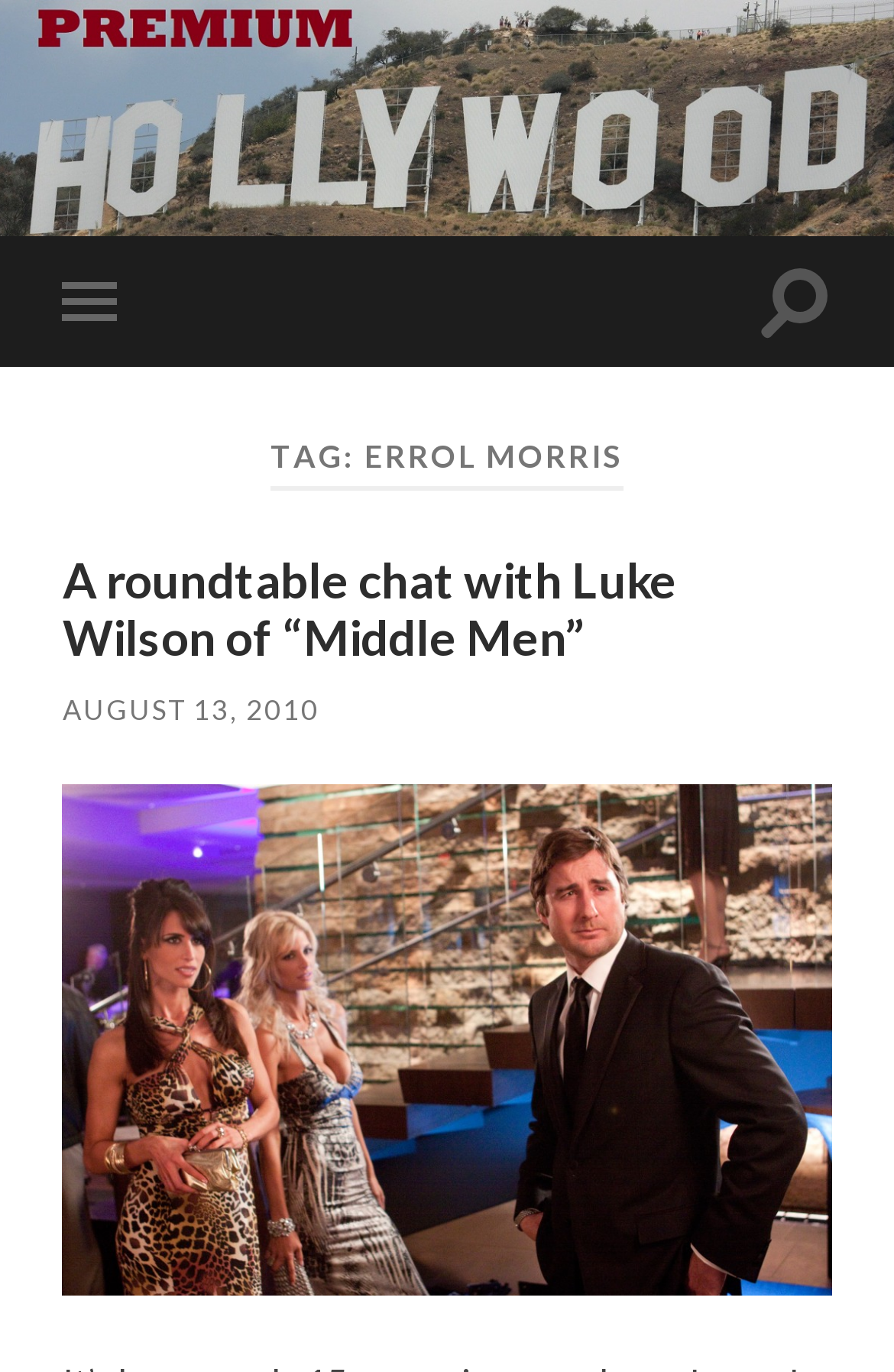Is the image 'MM-07766' above the link 'AUGUST 13, 2010'?
Refer to the screenshot and answer in one word or phrase.

No